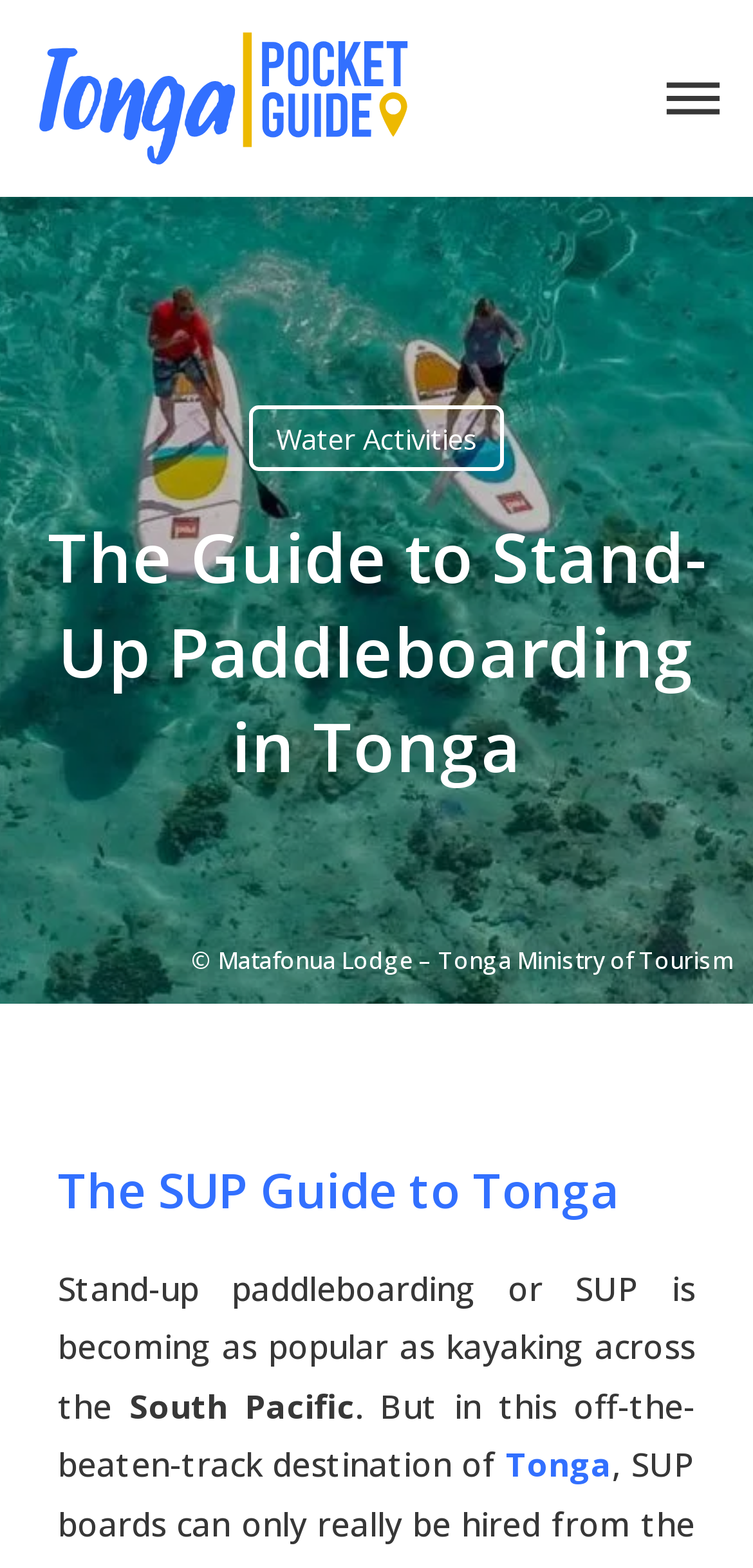What social media platforms are linked on this webpage?
Please give a detailed and elaborate explanation in response to the question.

The webpage contains images of various social media platforms, including Twitter, Facebook, Pinterest, YouTube, and Instagram, which are likely linked to the website's official profiles on these platforms.